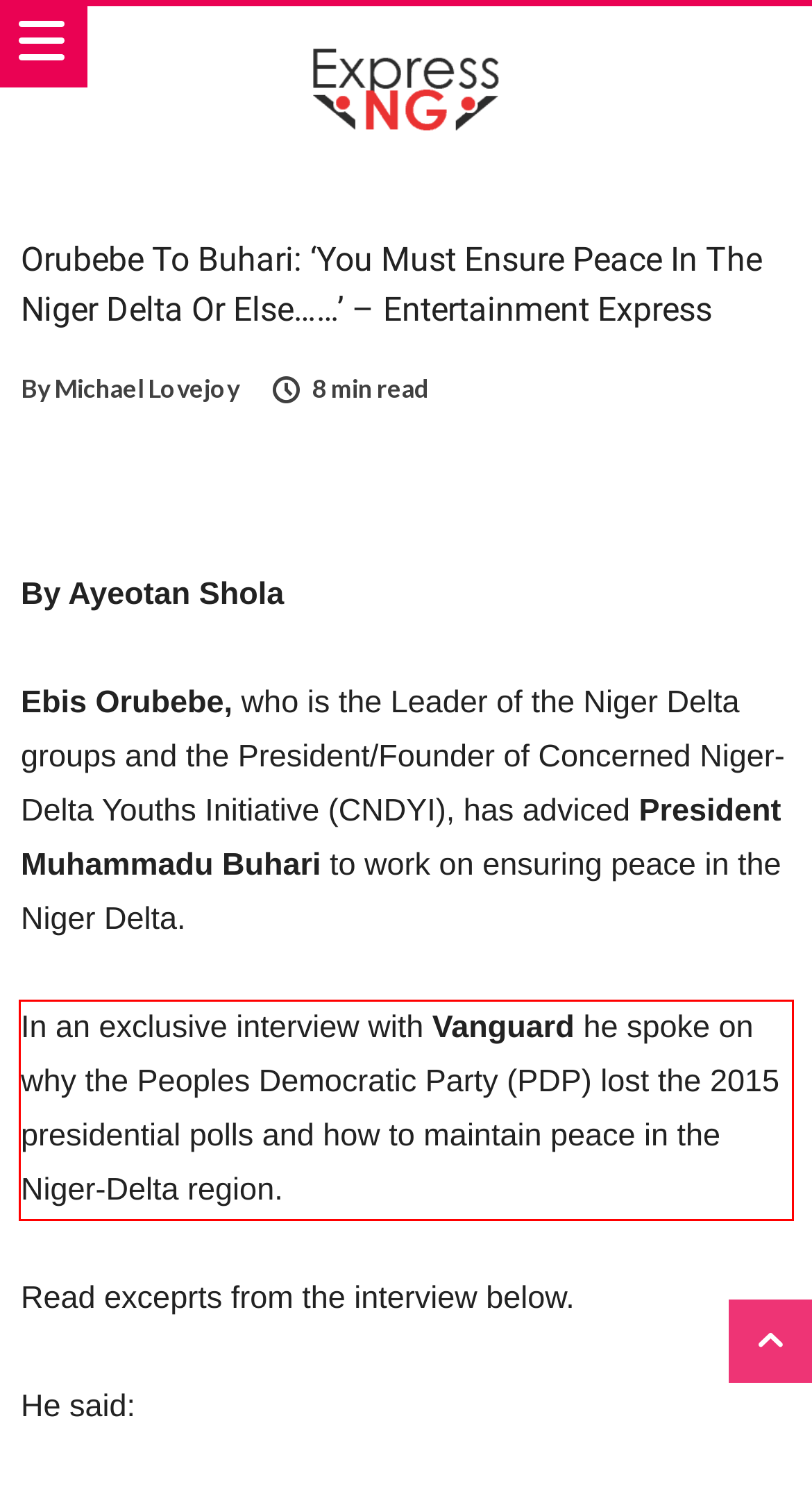You have a screenshot of a webpage, and there is a red bounding box around a UI element. Utilize OCR to extract the text within this red bounding box.

In an exclusive interview with Vanguard he spoke on why the Peoples Democratic Party (PDP) lost the 2015 presidential polls and how to maintain peace in the Niger-Delta region.